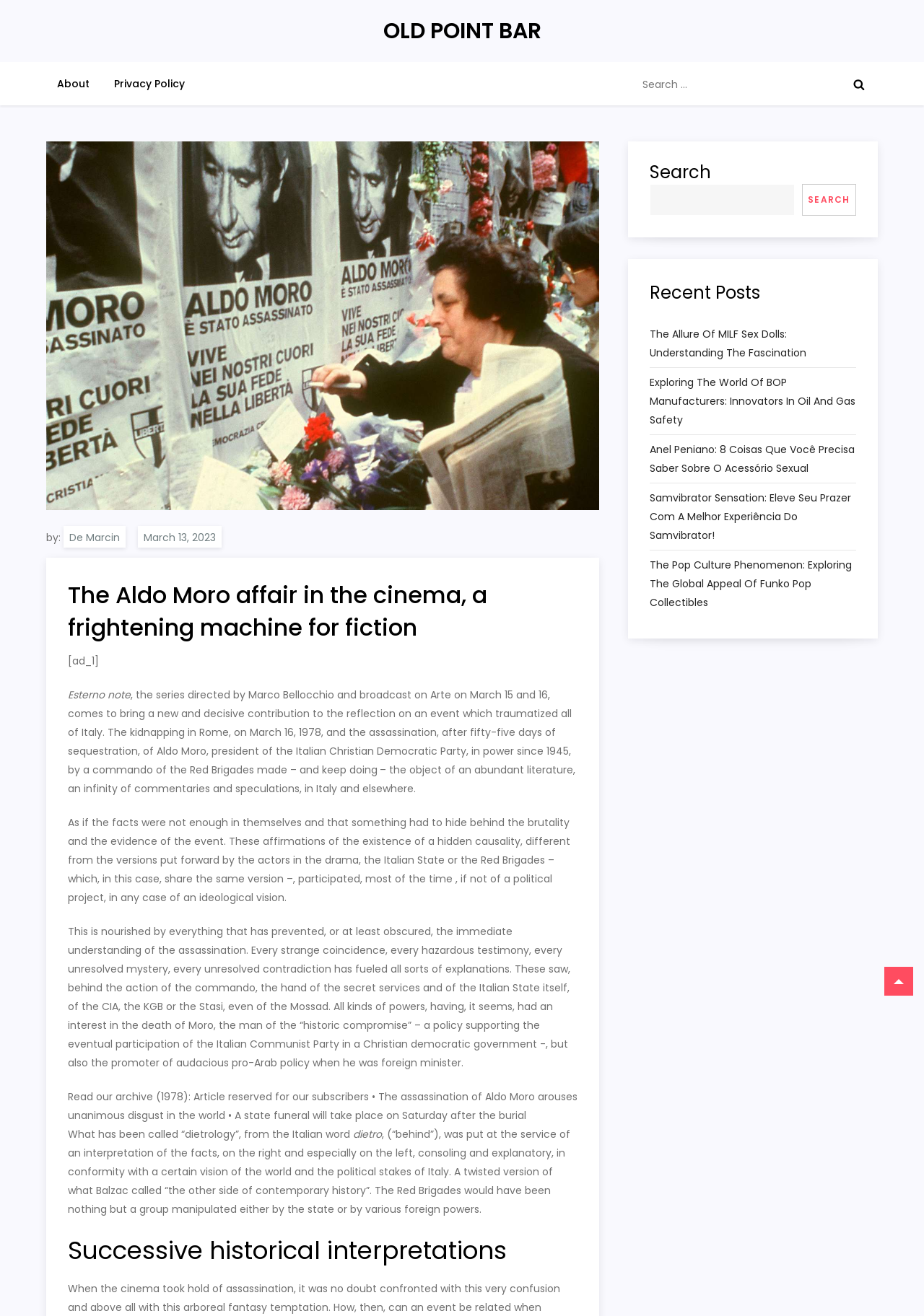What type of content is listed under 'Recent Posts'?
Can you provide an in-depth and detailed response to the question?

The type of content listed under 'Recent Posts' can be inferred by looking at the section itself. The section is titled 'Recent Posts', and it lists several links with titles such as 'The Allure Of MILF Sex Dolls' and 'Exploring The World Of BOP Manufacturers'. This suggests that the section is listing article titles, likely from the same website or publication.